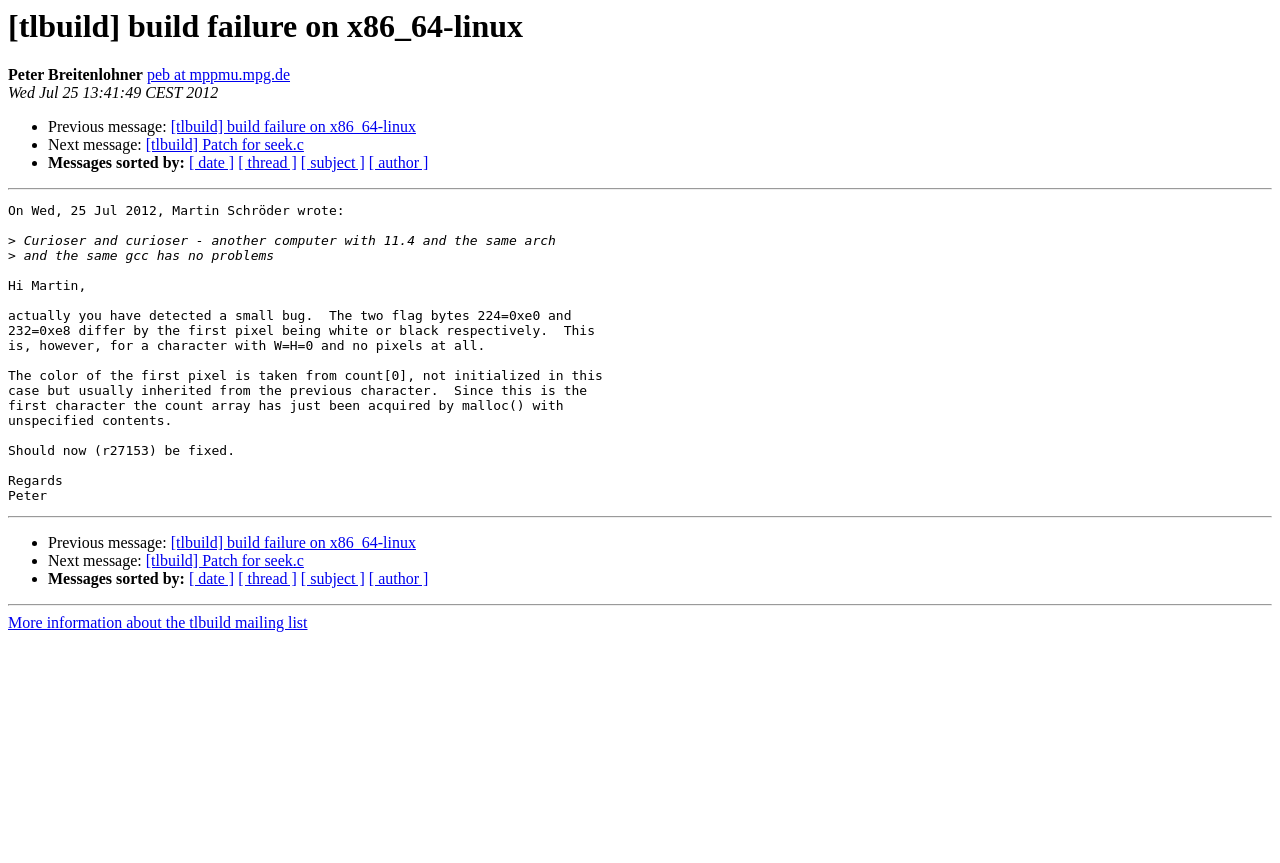Specify the bounding box coordinates of the area that needs to be clicked to achieve the following instruction: "View next message".

[0.038, 0.158, 0.114, 0.178]